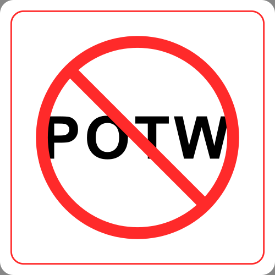What is the purpose of the circular red sign?
Look at the screenshot and respond with a single word or phrase.

Prohibition notice